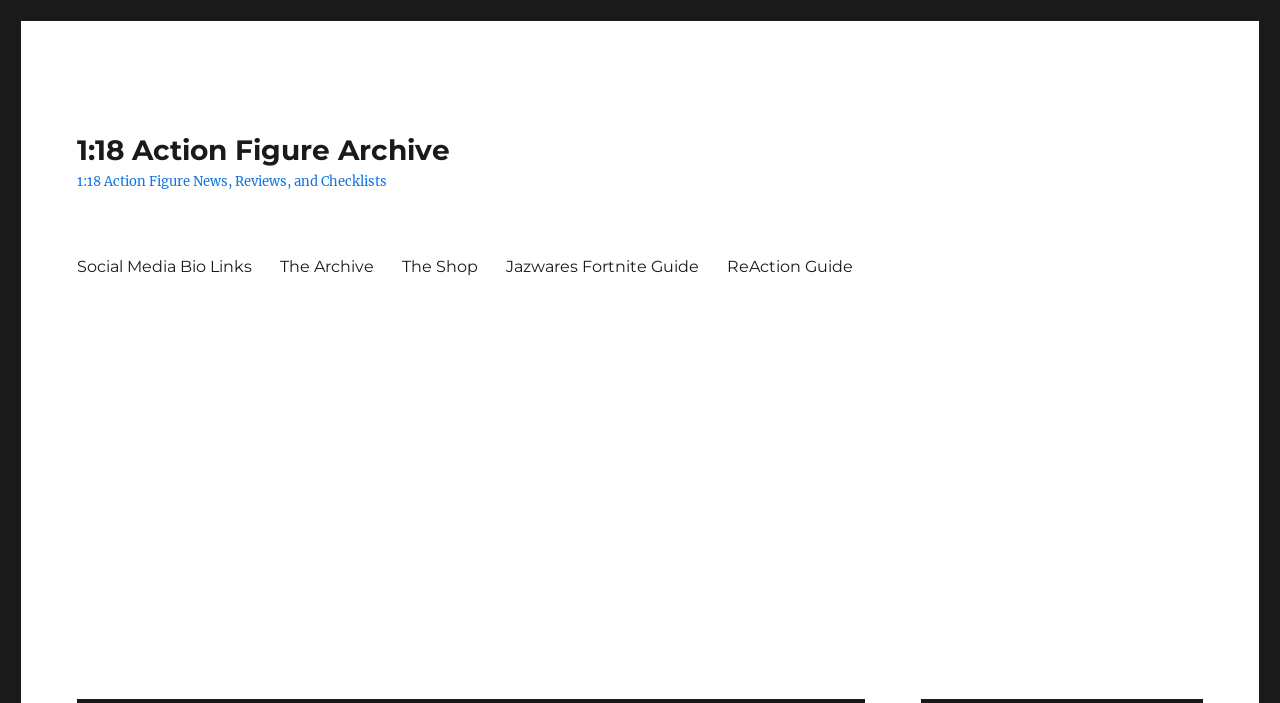Observe the image and answer the following question in detail: What is the purpose of the 'Jazwares Fortnite Guide' link?

The link 'Jazwares Fortnite Guide' is likely a guide or resource related to Fortnite action figures produced by Jazwares. It may provide information on the figures, their features, and how to collect or use them.